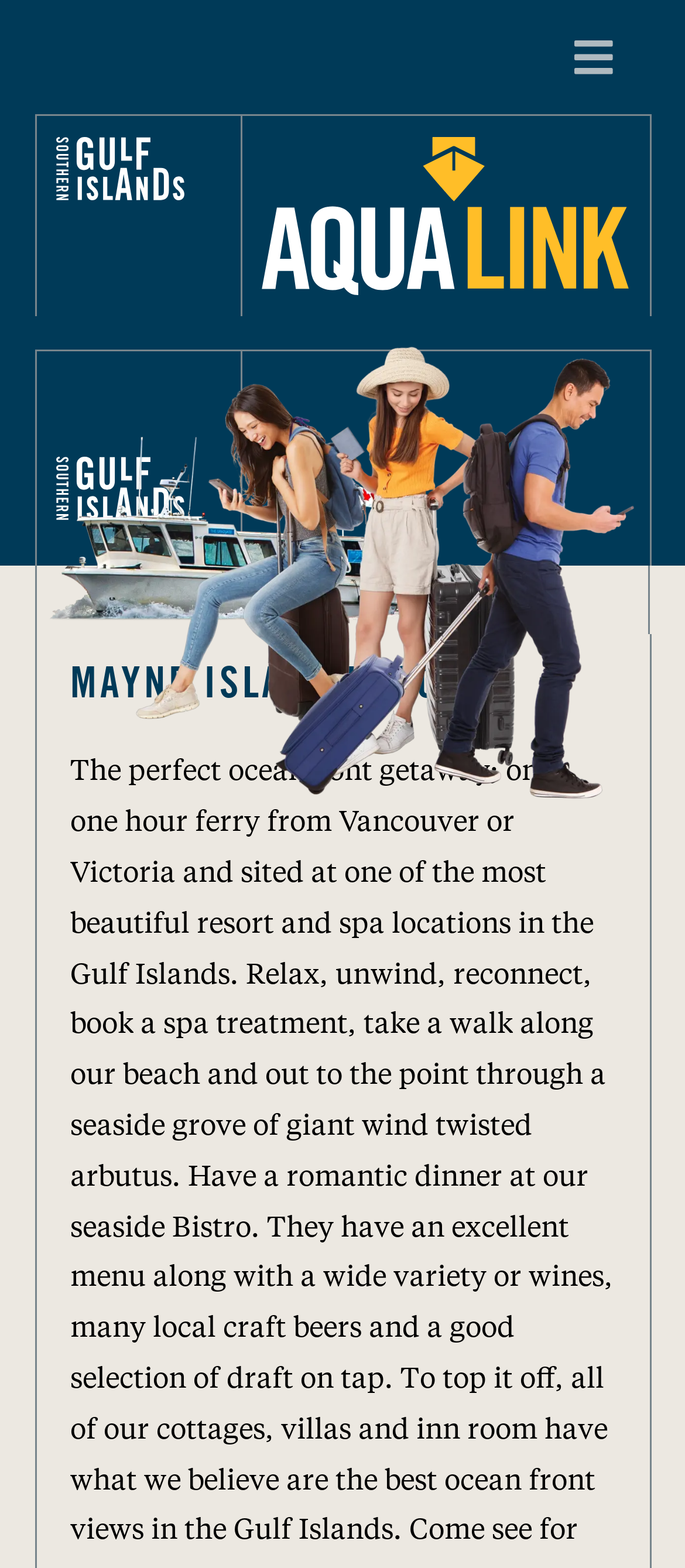Please provide a one-word or short phrase answer to the question:
What is the text on the button that toggles the navigation menu?

Toggle Navigation